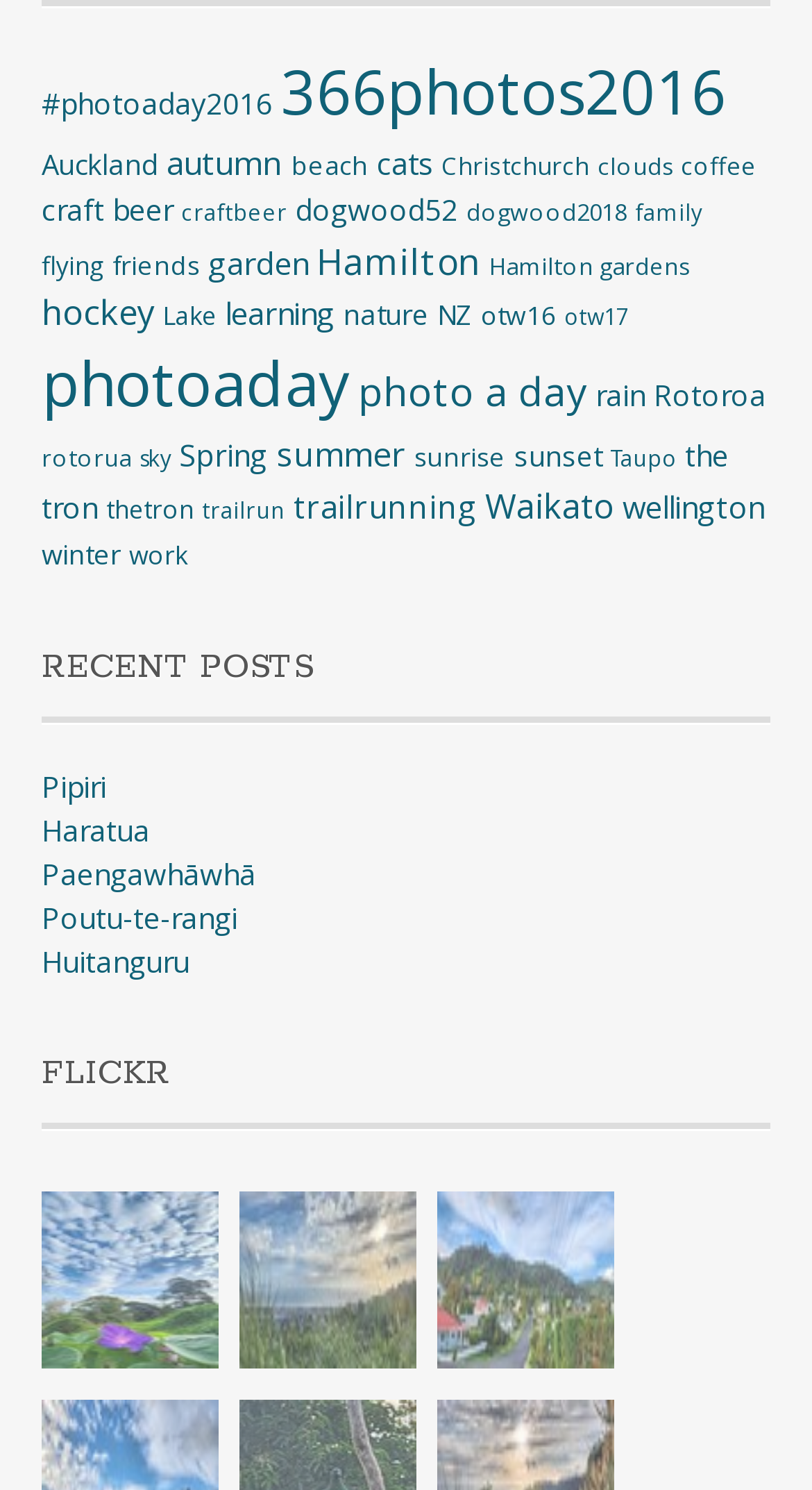Provide your answer to the question using just one word or phrase: How many links are there on this webpage?

43